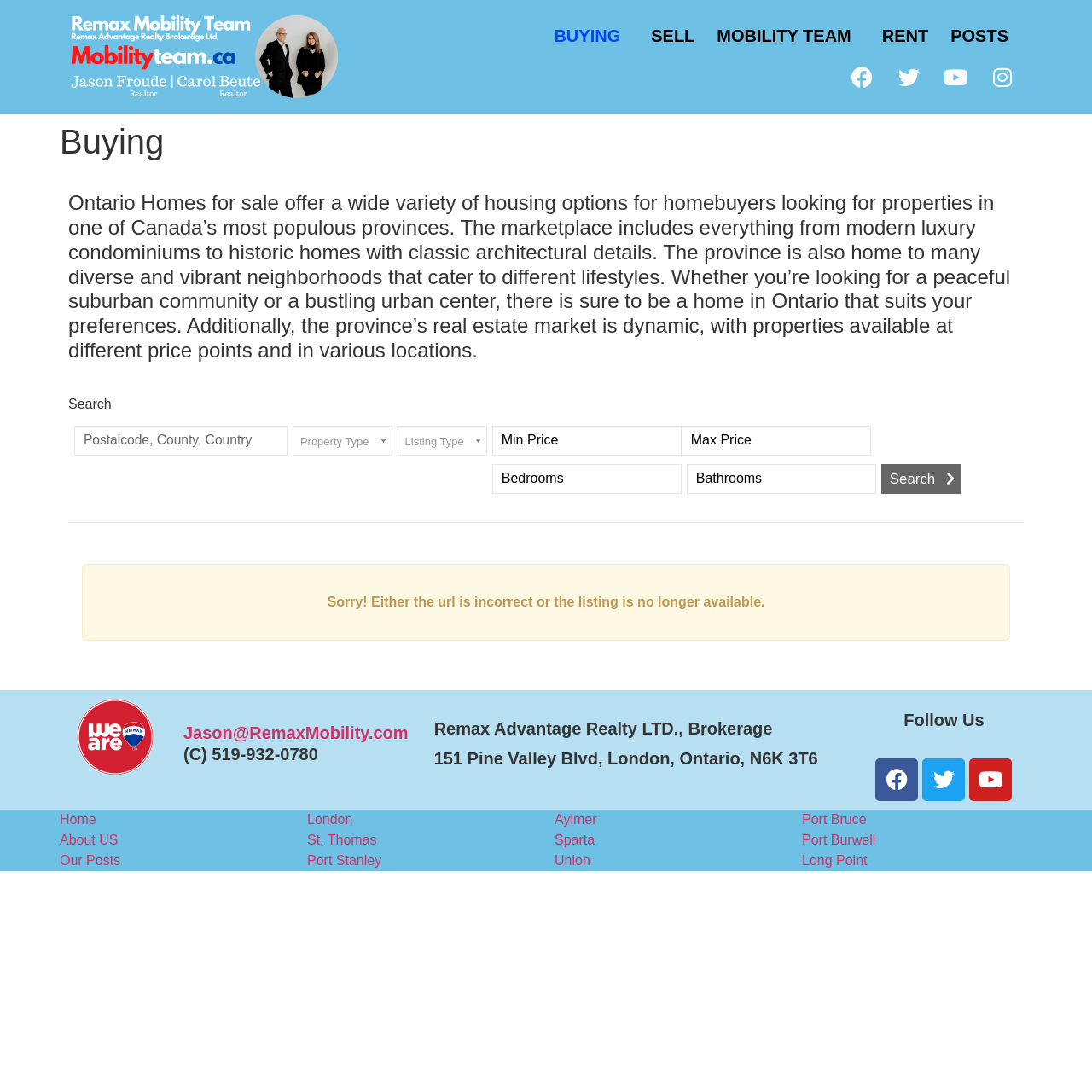Determine the bounding box coordinates for the UI element with the following description: "name="sf2_advancedlocationtextsearch" placeholder="Postalcode, County, Country"". The coordinates should be four float numbers between 0 and 1, represented as [left, top, right, bottom].

[0.068, 0.39, 0.263, 0.417]